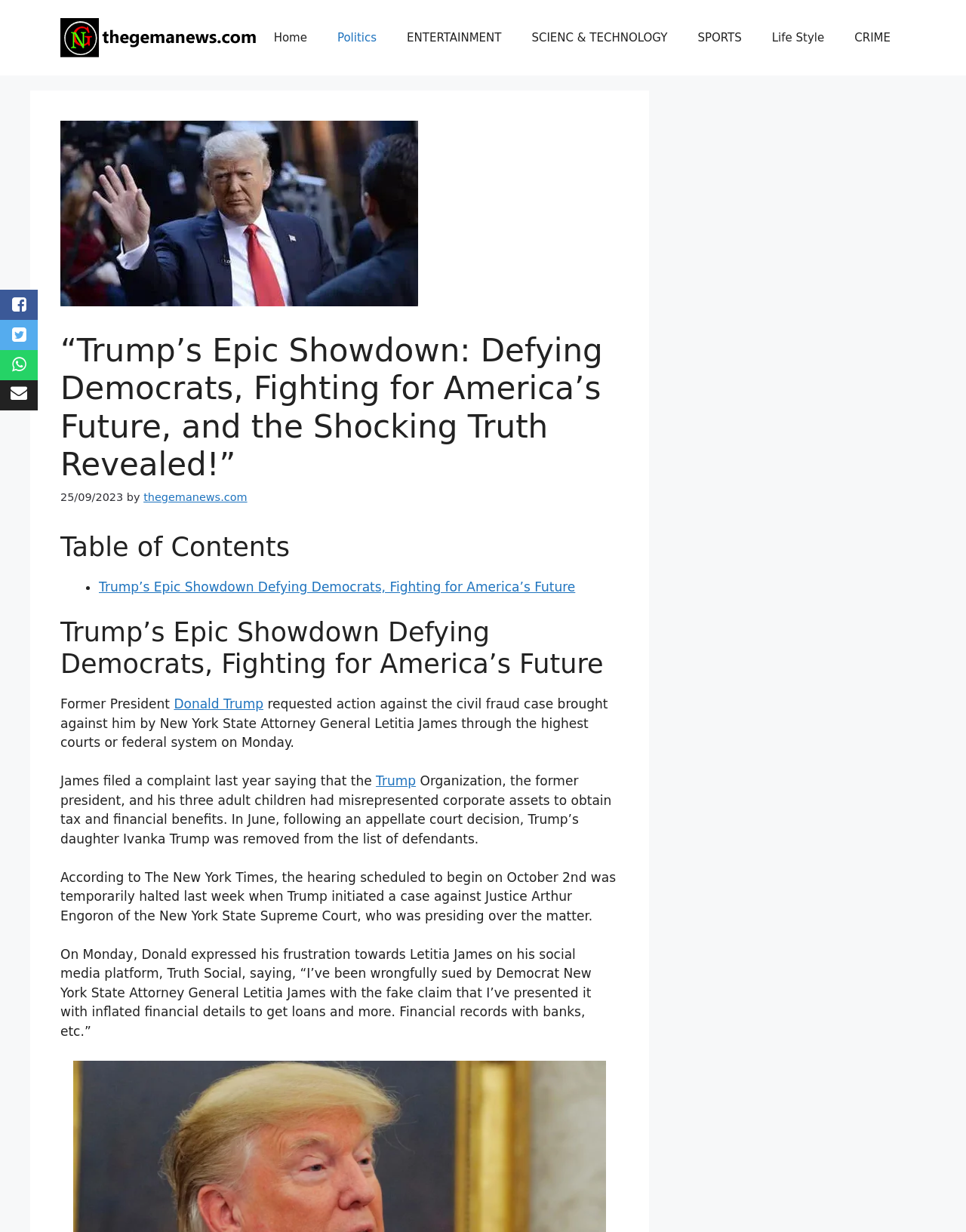Identify the bounding box coordinates for the element that needs to be clicked to fulfill this instruction: "view latest issue". Provide the coordinates in the format of four float numbers between 0 and 1: [left, top, right, bottom].

None